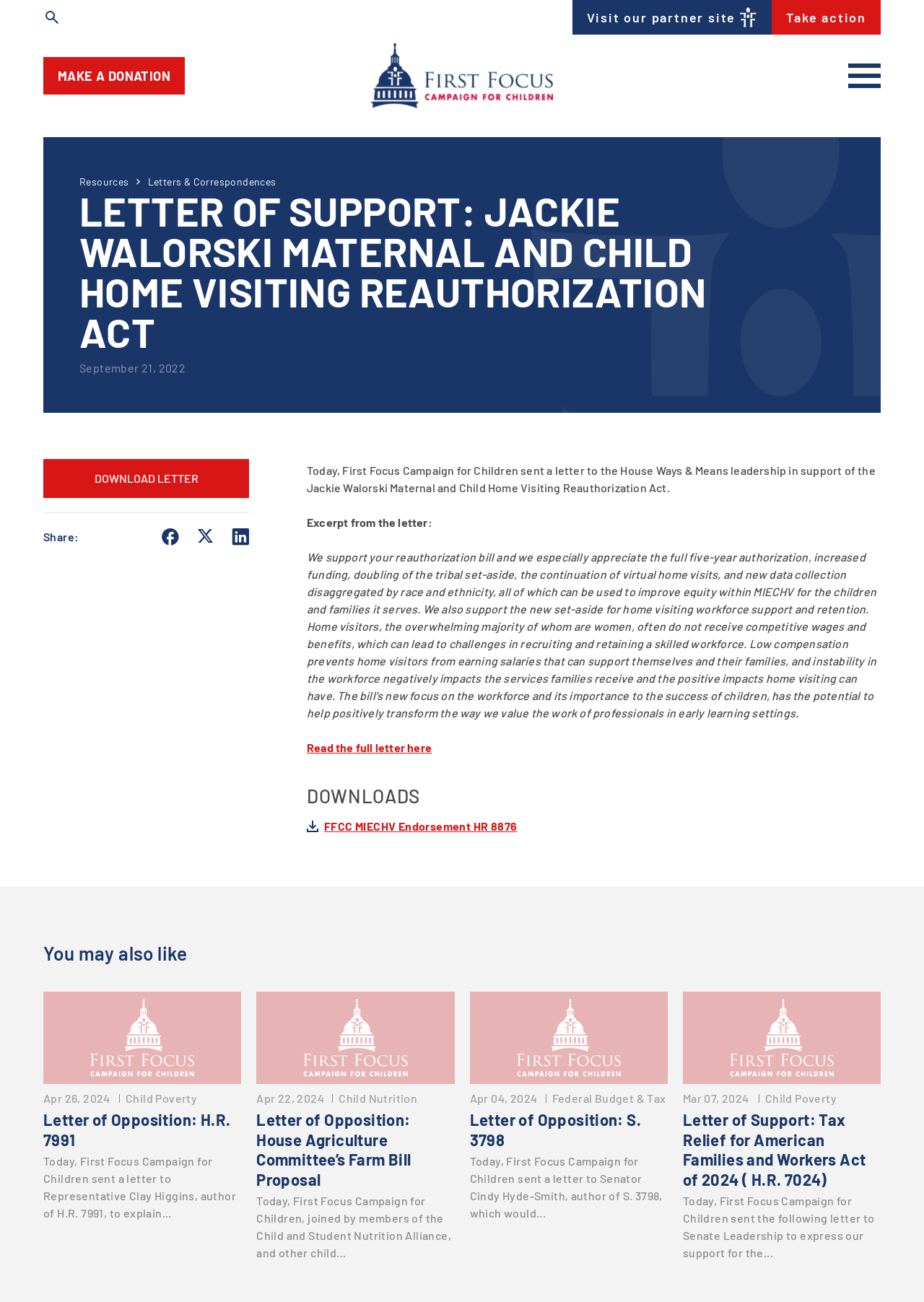Illustrate the webpage with a detailed description.

This webpage is about a letter of support from the First Focus Campaign for Children to the House Ways and Means leadership in support of the Jackie Walorski Maternal and Child Home Visiting Reauthorization Act. 

At the top of the page, there is a navigation header with links to "Visit our partner site" and "Take action". Below this, there are several buttons and links, including a "MAKE A DONATION" button and a "Campaign For Children" link with an accompanying image. 

The main content of the page is an article with a heading "LETTER OF SUPPORT: JACKIE WALORSKI MATERNAL AND CHILD HOME VISITING REAUTHORIZATION ACT". Below this, there is a date "September 21, 2022" and a brief summary of the letter. 

The letter itself is divided into sections, with excerpts and quotes from the letter. There is also a "DOWNLOAD LETTER" button and social media sharing links. 

Further down the page, there are several links to related articles and letters, including "You may also like" section with three articles about child poverty, child nutrition, and federal budget & tax. Each article has a brief summary, date, and category.